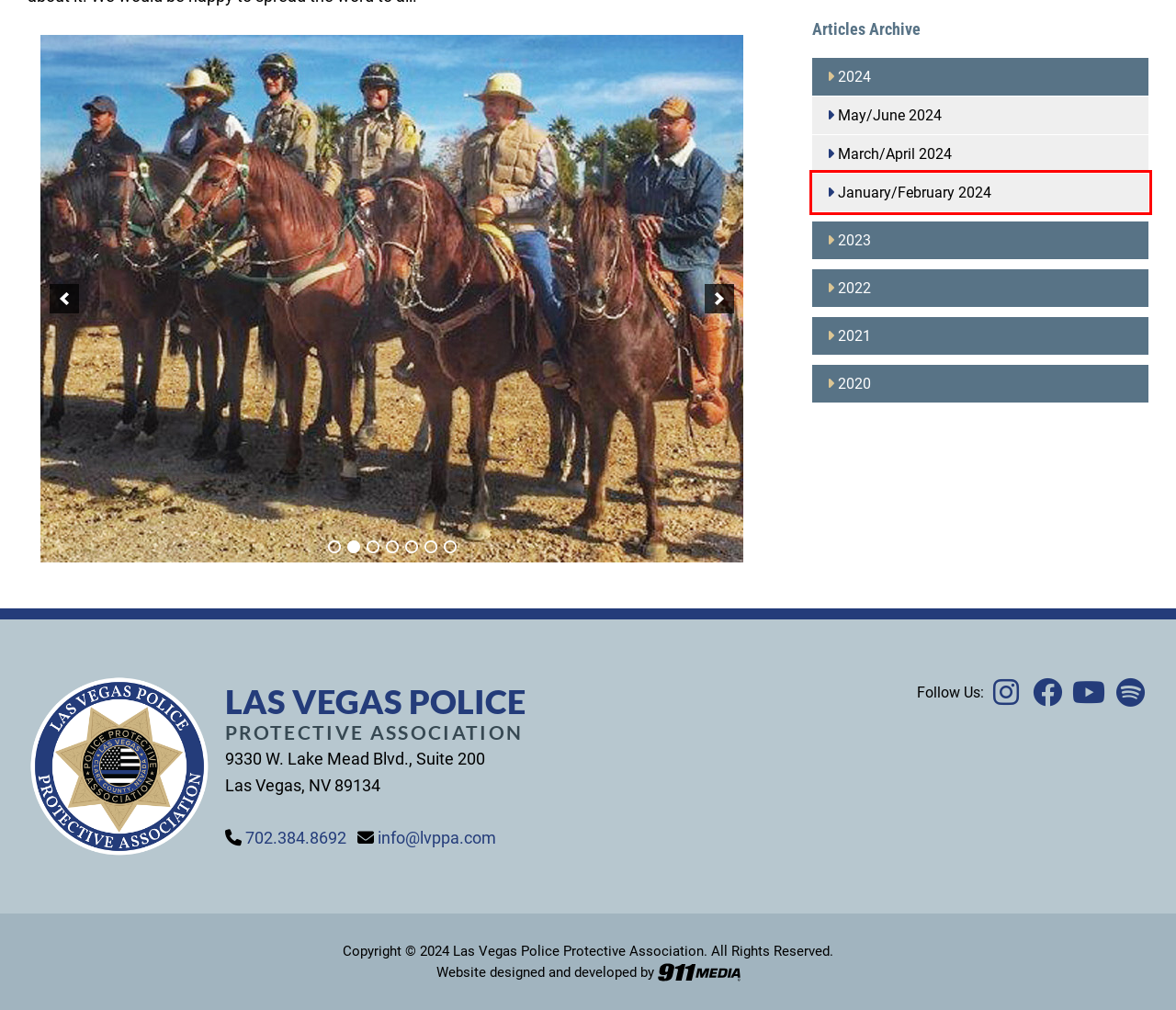Examine the screenshot of a webpage featuring a red bounding box and identify the best matching webpage description for the new page that results from clicking the element within the box. Here are the options:
A. January/February 2024 - Las Vegas Police Protective Association
B. Endorsements - Las Vegas Police Protective Association
C. Advertise With Us - Las Vegas Police Protective Association
D. May/June 2024 - Las Vegas Police Protective Association
E. March/April 2024 - Las Vegas Police Protective Association
F. Contracts - Las Vegas Police Protective Association
G. Law Enforcement Assistance Fund
H. 911MEDIA | Strategic Communications for Your Organization

A